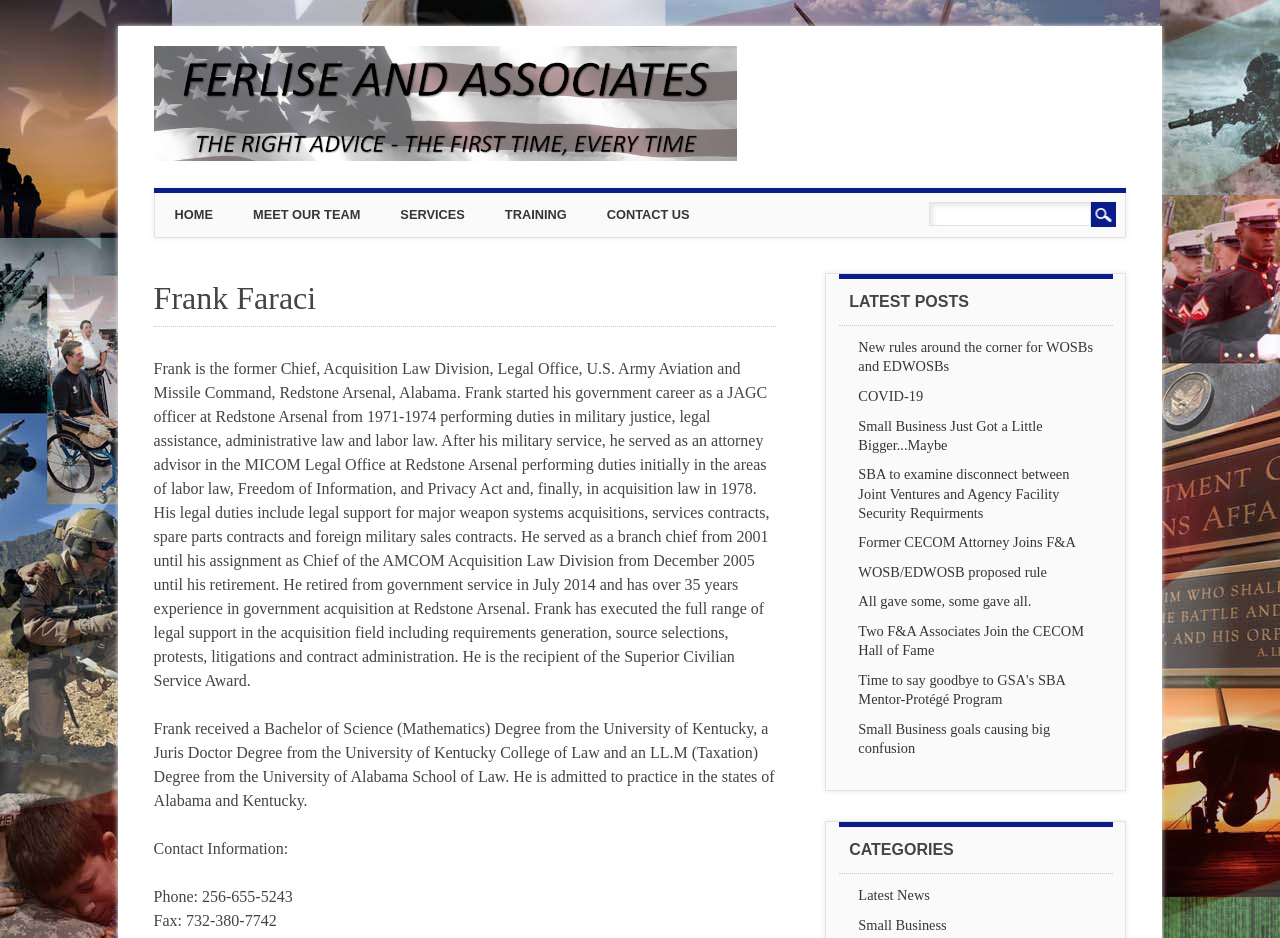What is the phone number provided for contact?
Based on the image content, provide your answer in one word or a short phrase.

256-655-5243